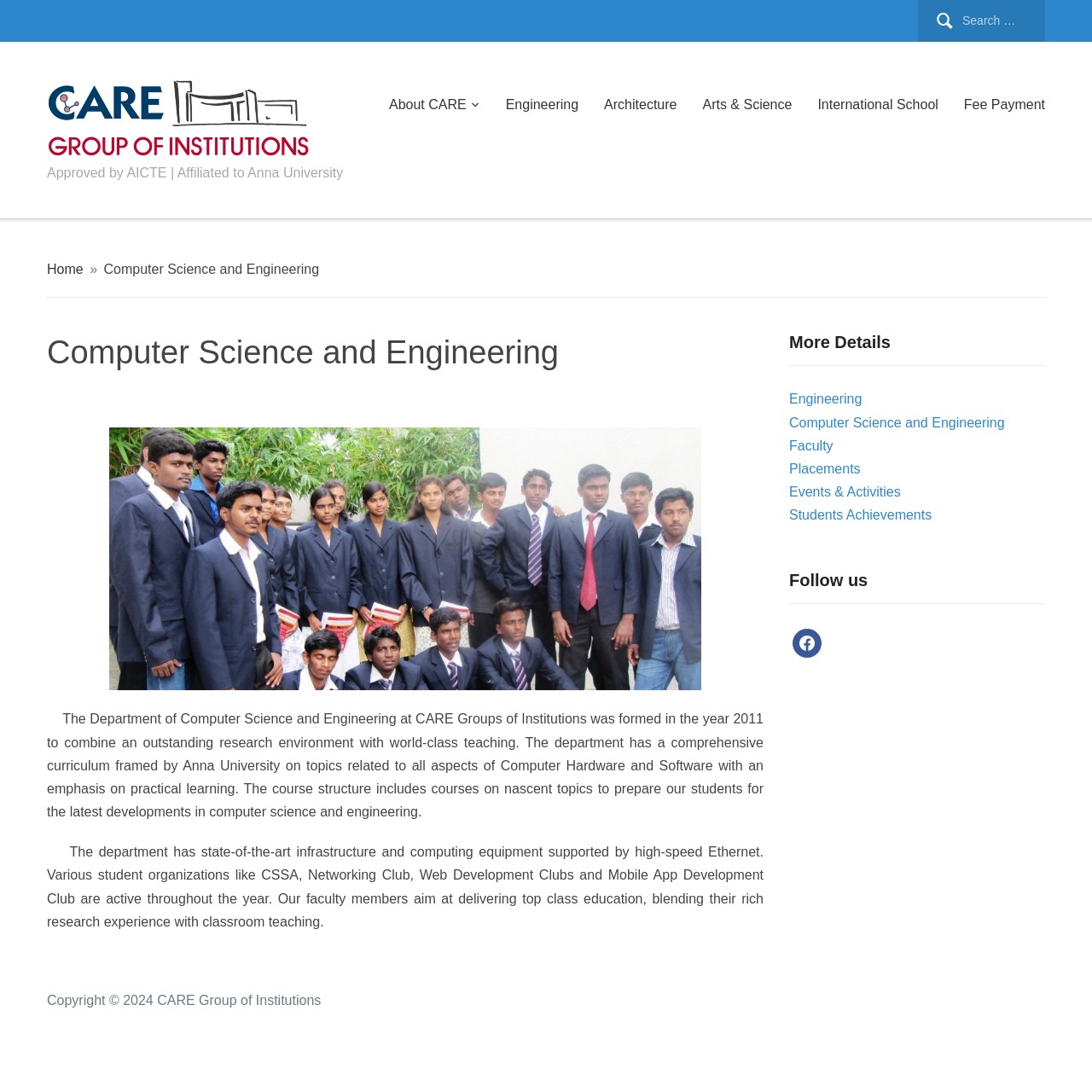Please provide the bounding box coordinate of the region that matches the element description: Computer Science and Engineering. Coordinates should be in the format (top-left x, top-left y, bottom-right x, bottom-right y) and all values should be between 0 and 1.

[0.723, 0.38, 0.92, 0.393]